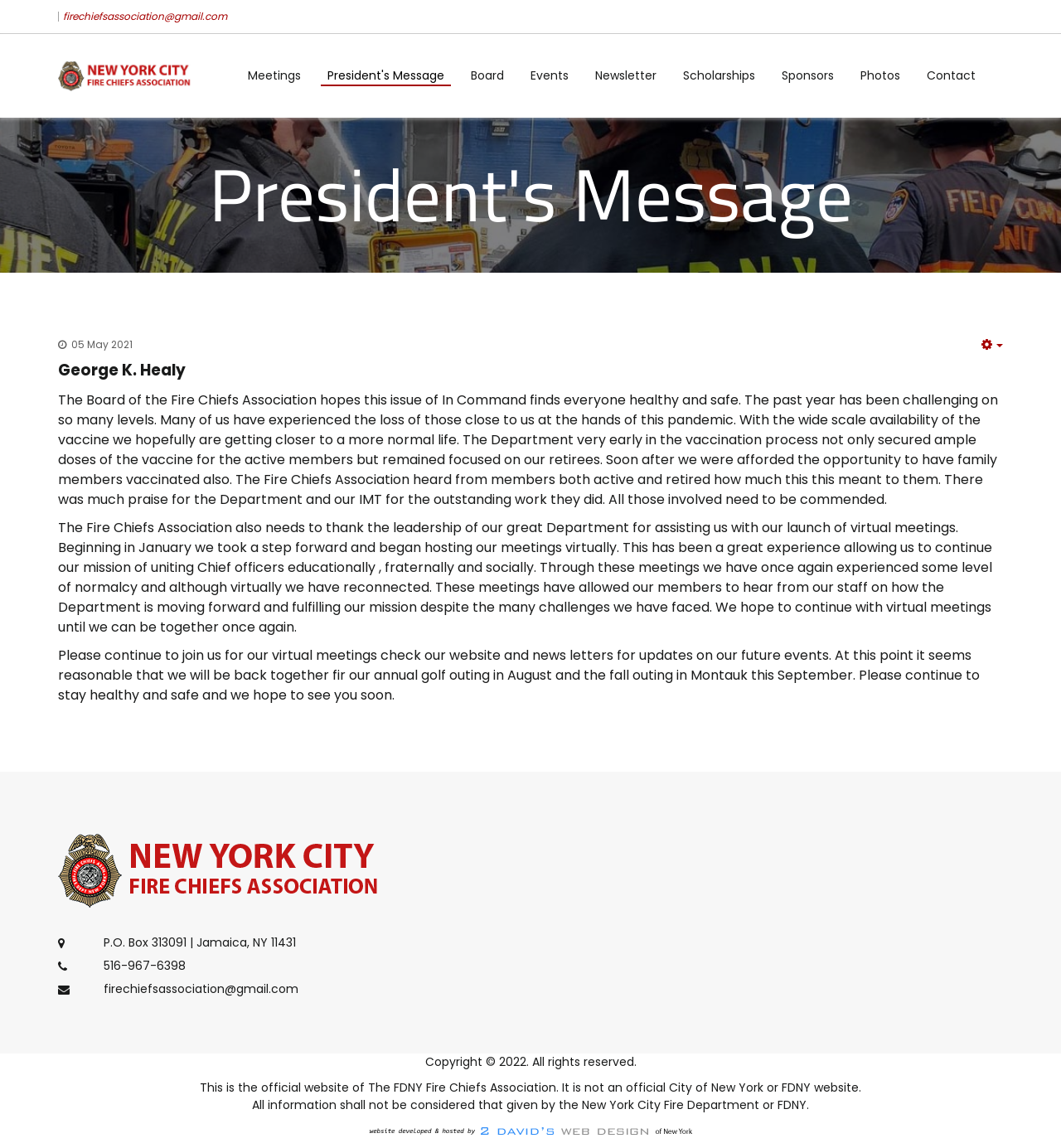How can one contact the Fire Chiefs Association?
Answer the question in as much detail as possible.

The answer can be found in the links and static text elements at the bottom of the webpage, which provide the email address 'firechiefsassociation@gmail.com' and phone number '516-967-6398' as contact information for the Fire Chiefs Association.